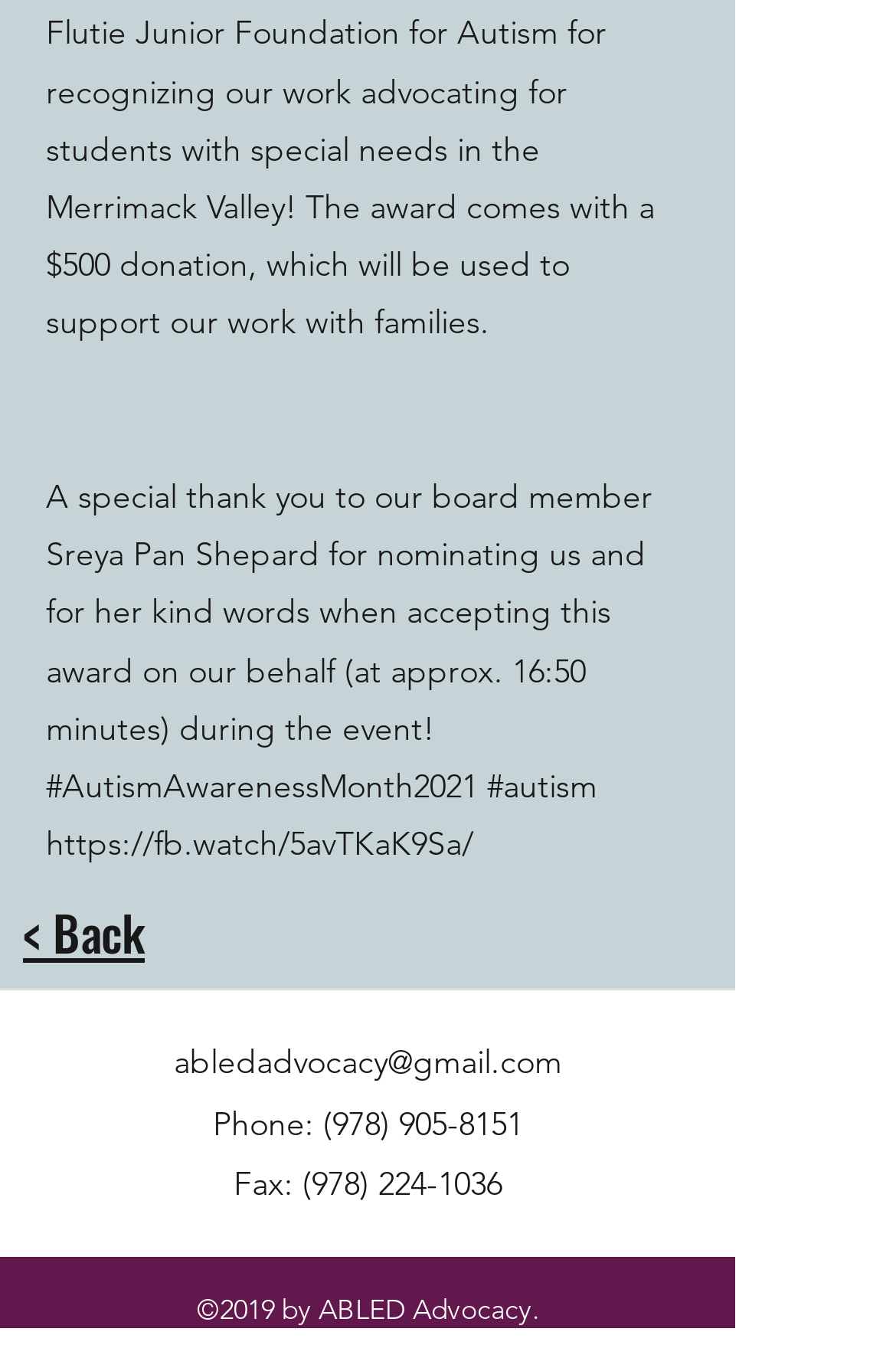Utilize the details in the image to give a detailed response to the question: What is the fax number provided?

The webpage provides contact information, including a fax number, which is (978) 224-1036.